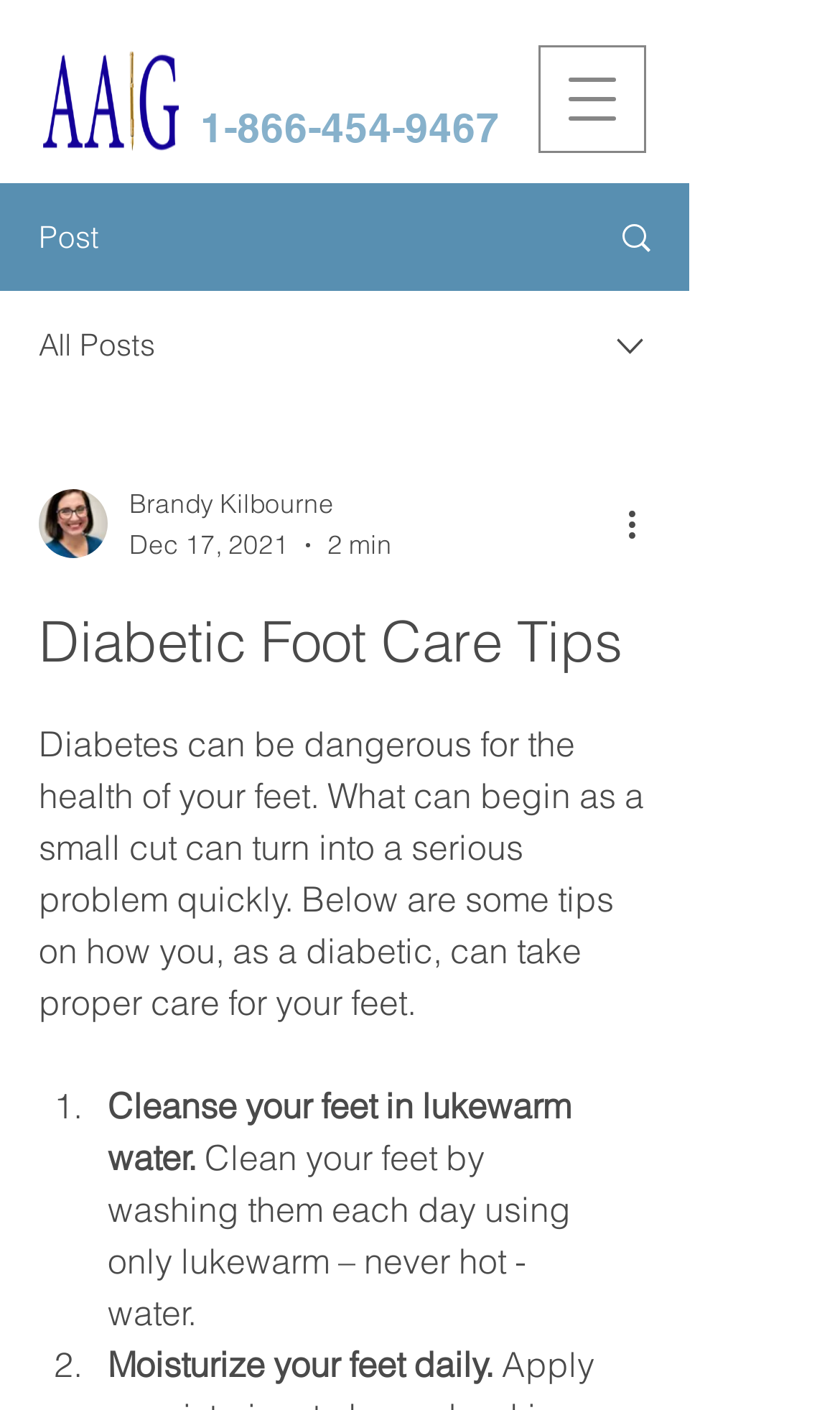What is the phone number to call for diabetic foot care?
Answer the question in a detailed and comprehensive manner.

I found the phone number by looking at the link element with the text '1-866-454-9467' which is located at the top of the webpage.